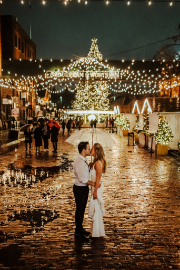Describe every aspect of the image in detail.

This enchanting nighttime scene captures a romantic couple standing close together on a beautifully illuminated cobblestone street, surrounded by festive holiday lights. The ambiance is enhanced by a stunning Christmas tree adorned with warm, twinkling lights in the background, creating a magical atmosphere. Puddles on the street reflect the soft glow of the lights, adding to the charm of the moment. In the distance, other couples and individuals are seen strolling, further emphasizing the joy and celebration of the season. This image beautifully encapsulates the essence of love, joy, and the festive spirit, making it a perfect representation of a winter wedding or engagement shoot.